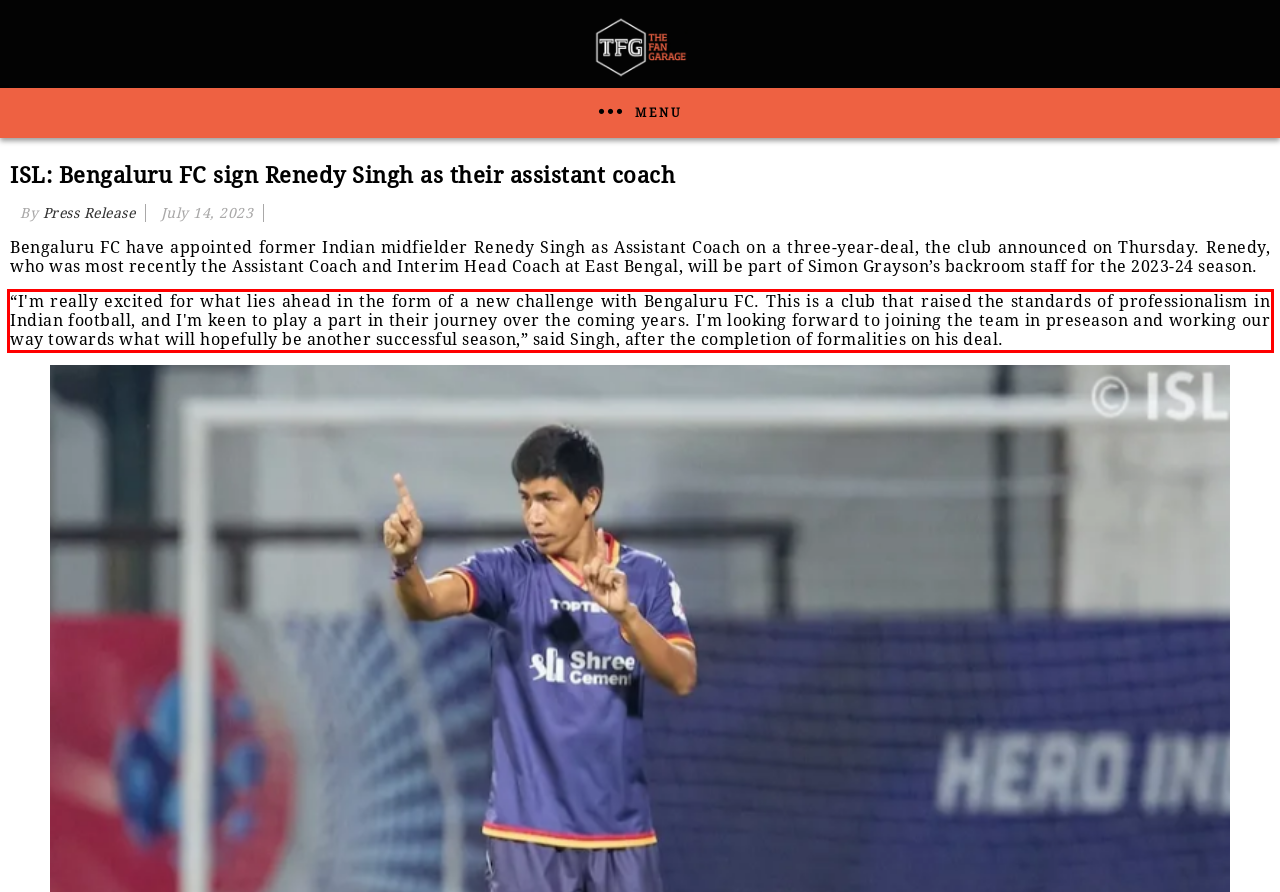You are presented with a screenshot containing a red rectangle. Extract the text found inside this red bounding box.

“I'm really excited for what lies ahead in the form of a new challenge with Bengaluru FC. This is a club that raised the standards of professionalism in Indian football, and I'm keen to play a part in their journey over the coming years. I'm looking forward to joining the team in preseason and working our way towards what will hopefully be another successful season,” said Singh, after the completion of formalities on his deal.